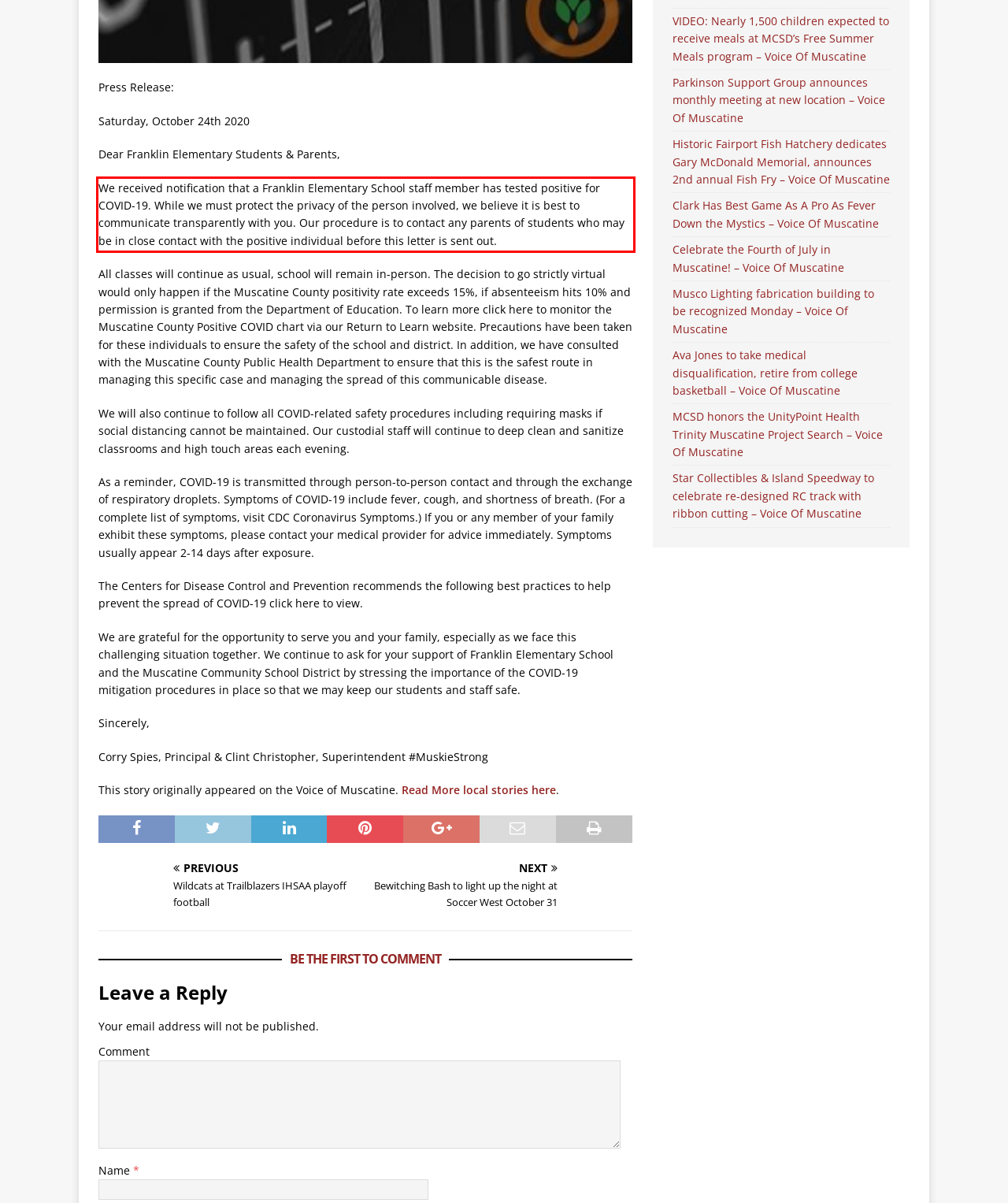Identify and transcribe the text content enclosed by the red bounding box in the given screenshot.

We received notification that a Franklin Elementary School staff member has tested positive for COVID-19. While we must protect the privacy of the person involved, we believe it is best to communicate transparently with you. Our procedure is to contact any parents of students who may be in close contact with the positive individual before this letter is sent out.